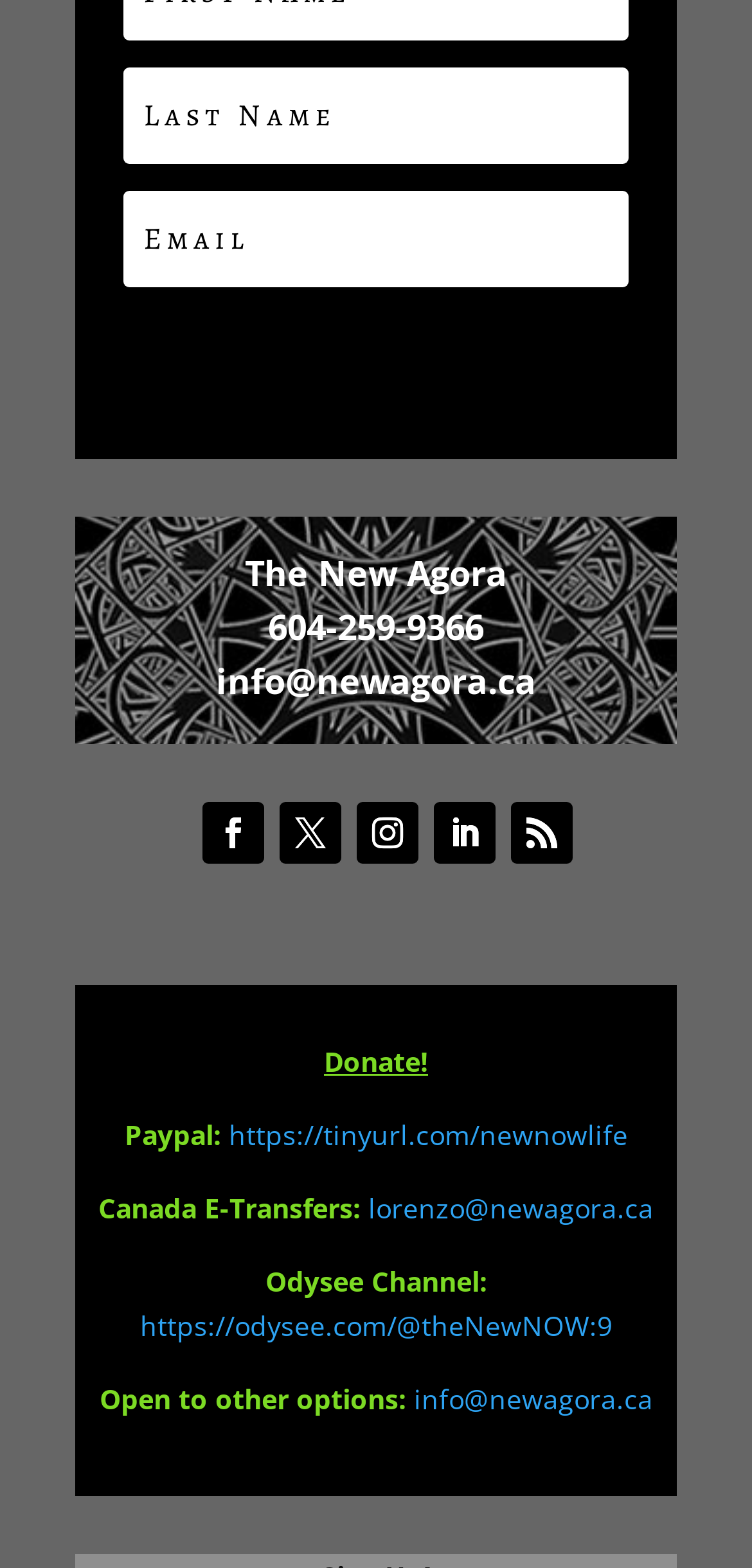Indicate the bounding box coordinates of the clickable region to achieve the following instruction: "Enter email address."

[0.164, 0.043, 0.836, 0.105]